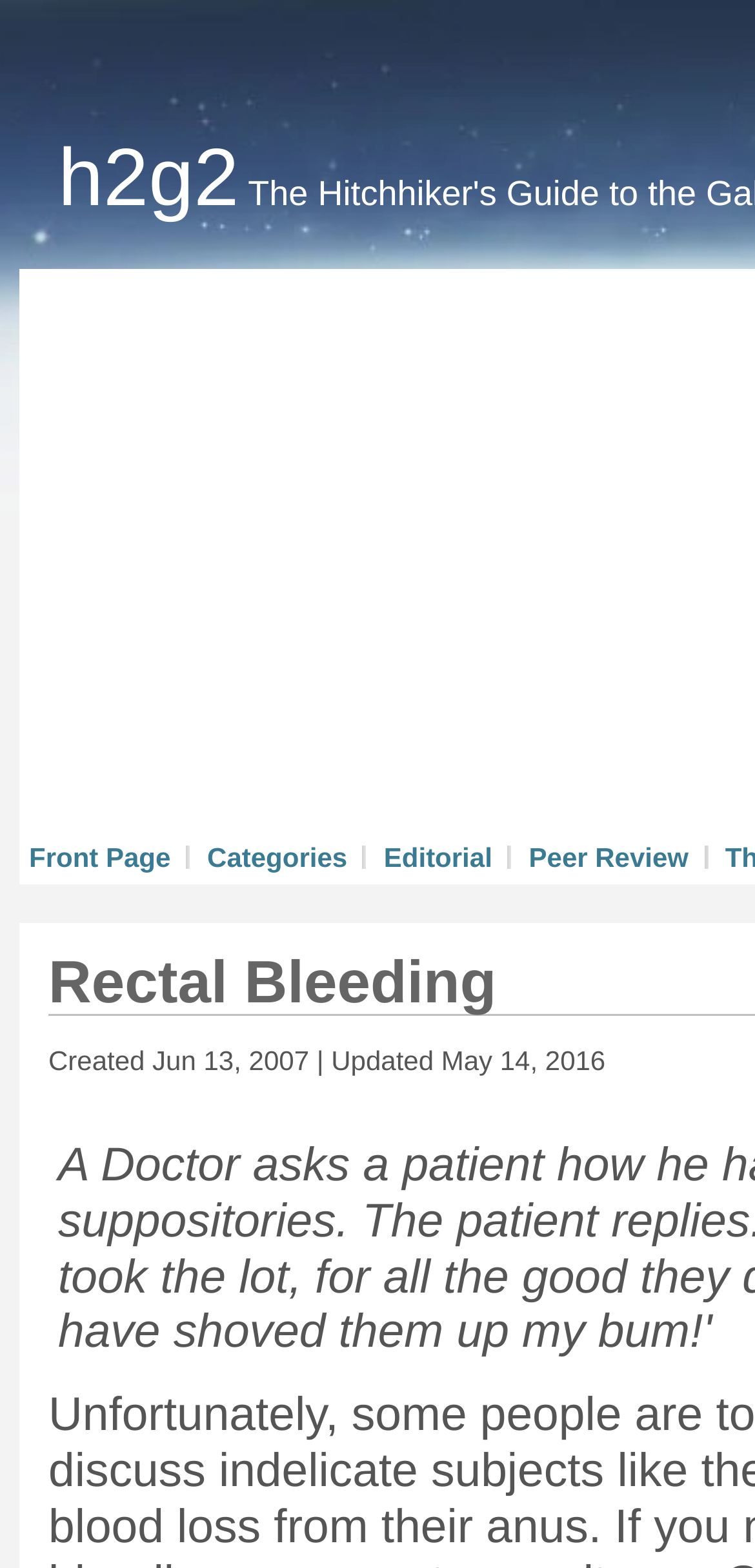Please provide a one-word or short phrase answer to the question:
When was the entry last updated?

May 14, 2016